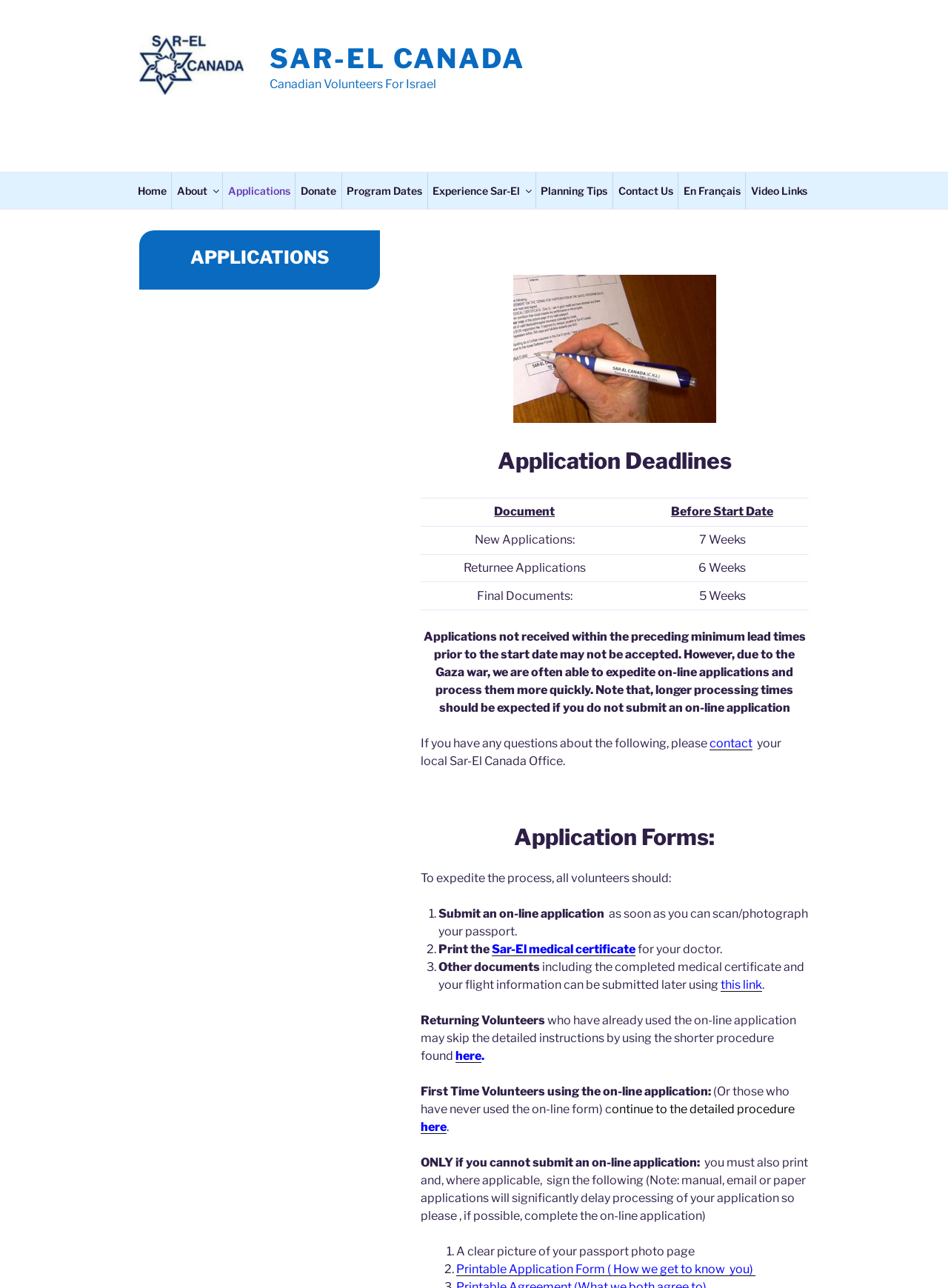Create an in-depth description of the webpage, covering main sections.

The webpage is about applications for Sar-El Canada, a volunteer organization. At the top, there is a logo and a navigation menu with links to various pages, including Home, About, Donate, and Contact Us. Below the navigation menu, there is a heading "APPLICATIONS" and a table with four rows, each containing information about application deadlines, documents required, and processing times.

To the right of the table, there is a section with detailed instructions for volunteers, including submitting an online application, printing a medical certificate, and providing other documents. There are also links to relevant forms and resources, such as the Sar-El medical certificate and a link to submit additional documents.

Further down the page, there are separate sections for returning volunteers and first-time volunteers, with specific instructions and links for each group. The page also provides information about the application process, including a note that manual or paper applications will significantly delay processing.

Throughout the page, there are various static text elements, links, and headings that provide additional information and guidance for volunteers. Overall, the page is well-organized and easy to navigate, with clear headings and concise text that helps volunteers understand the application process.